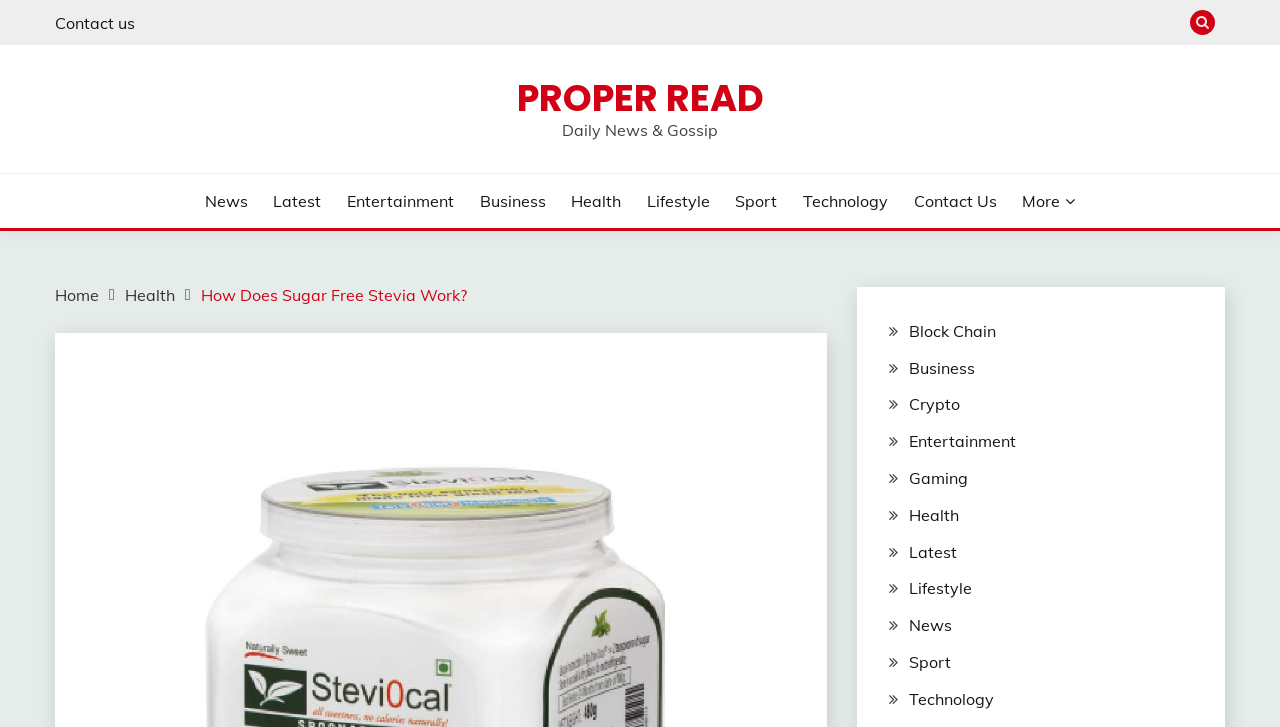Using the provided description: "Lifestyle", find the bounding box coordinates of the corresponding UI element. The output should be four float numbers between 0 and 1, in the format [left, top, right, bottom].

[0.505, 0.26, 0.555, 0.293]